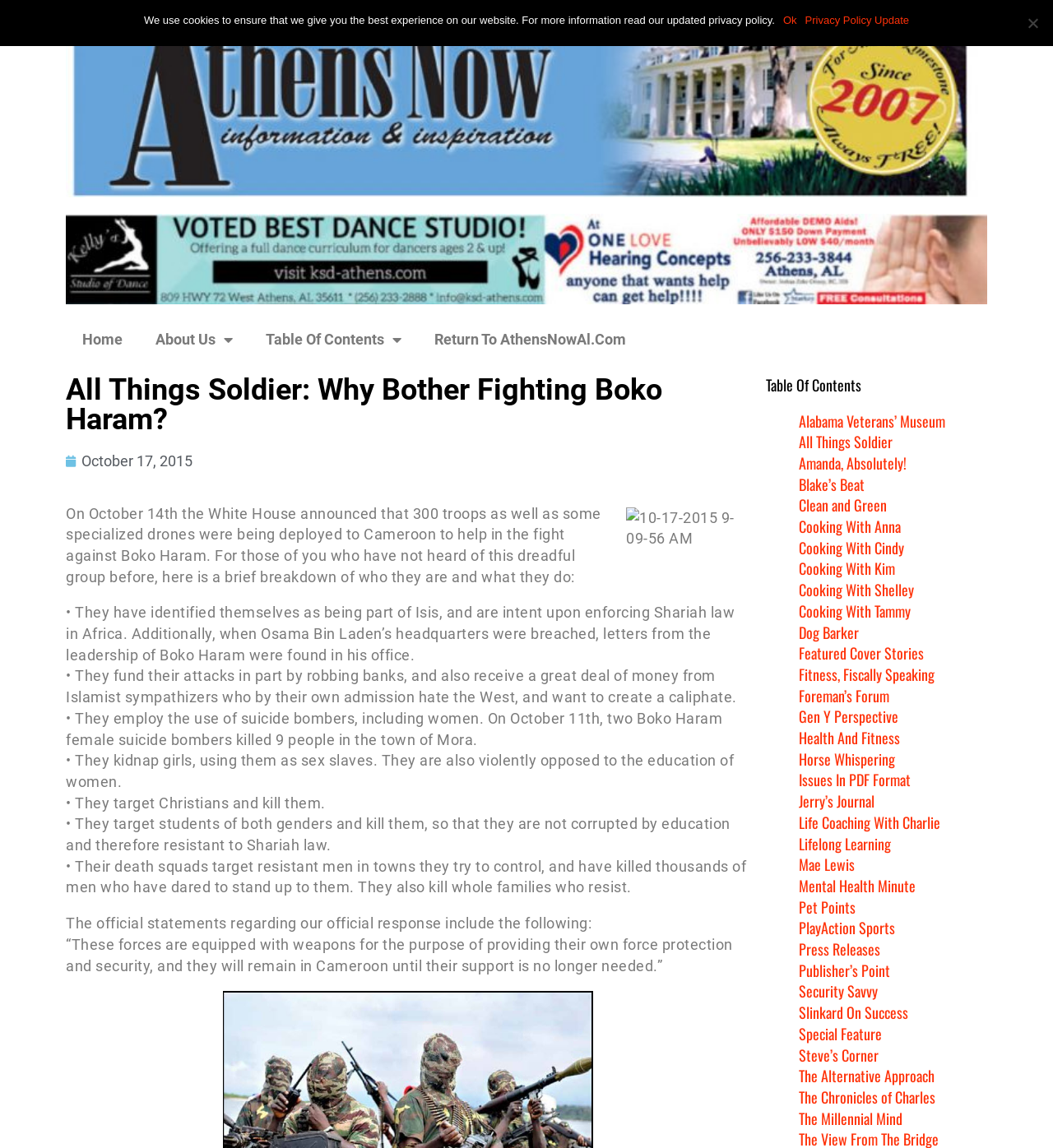What is Boko Haram's stance on the education of women?
Use the information from the image to give a detailed answer to the question.

In the webpage, it is mentioned that Boko Haram 'target Christians and kill them' and 'target students of both genders and kill them, so that they are not corrupted by education and therefore resistant to Shariah law'. This implies that they are violently opposed to the education of women.